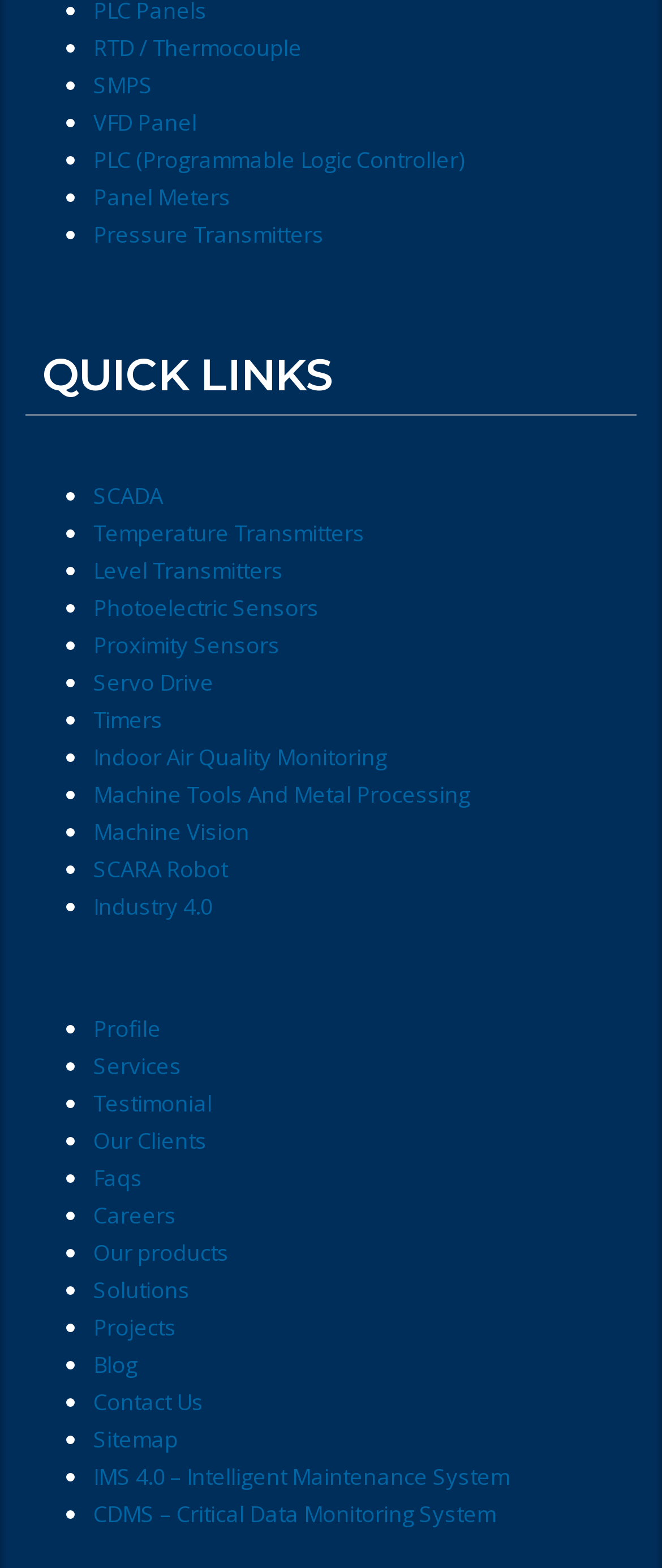Locate the bounding box coordinates of the region to be clicked to comply with the following instruction: "Learn about Industry 4.0". The coordinates must be four float numbers between 0 and 1, in the form [left, top, right, bottom].

[0.141, 0.569, 0.321, 0.588]